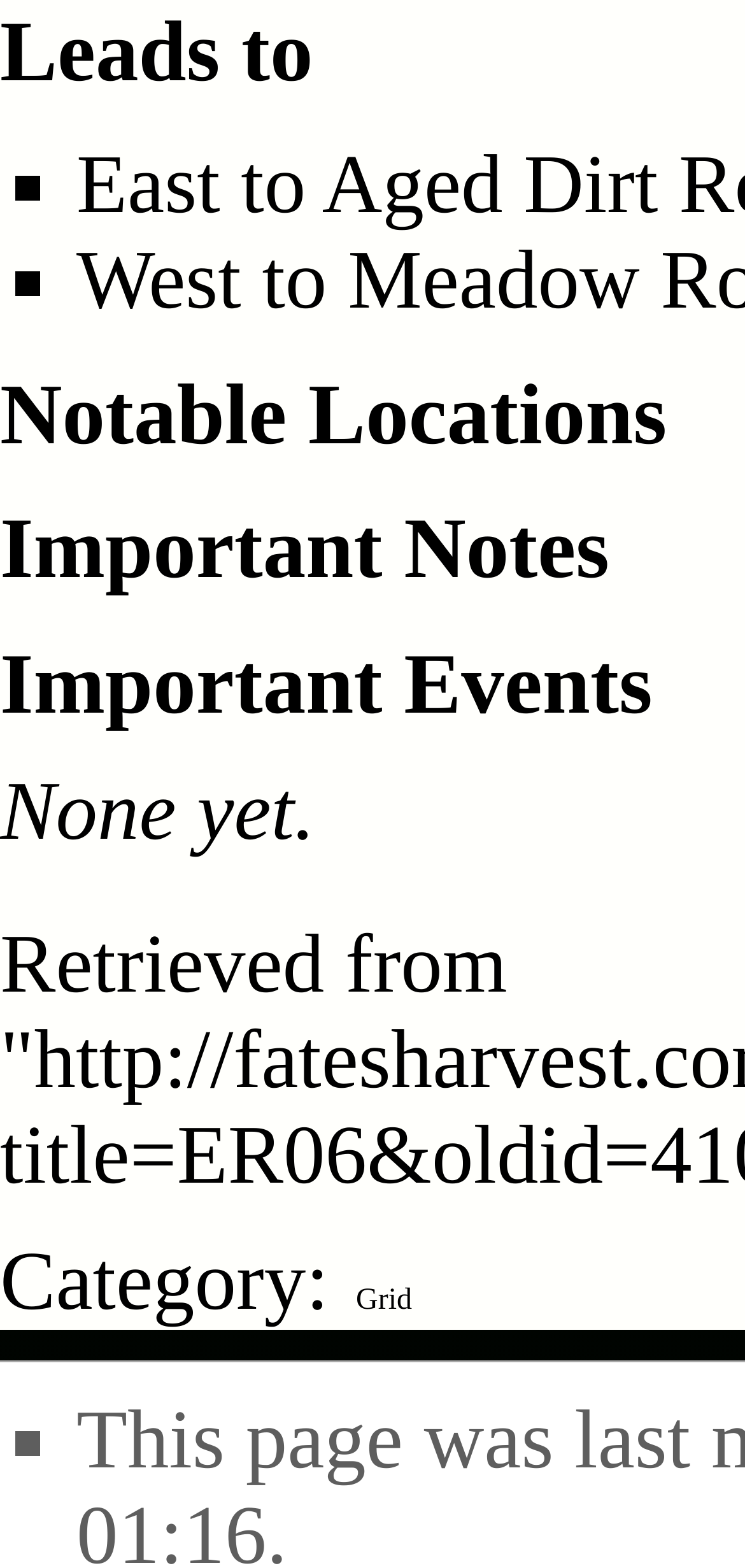Find the UI element described as: "Grid" and predict its bounding box coordinates. Ensure the coordinates are four float numbers between 0 and 1, [left, top, right, bottom].

[0.478, 0.819, 0.553, 0.839]